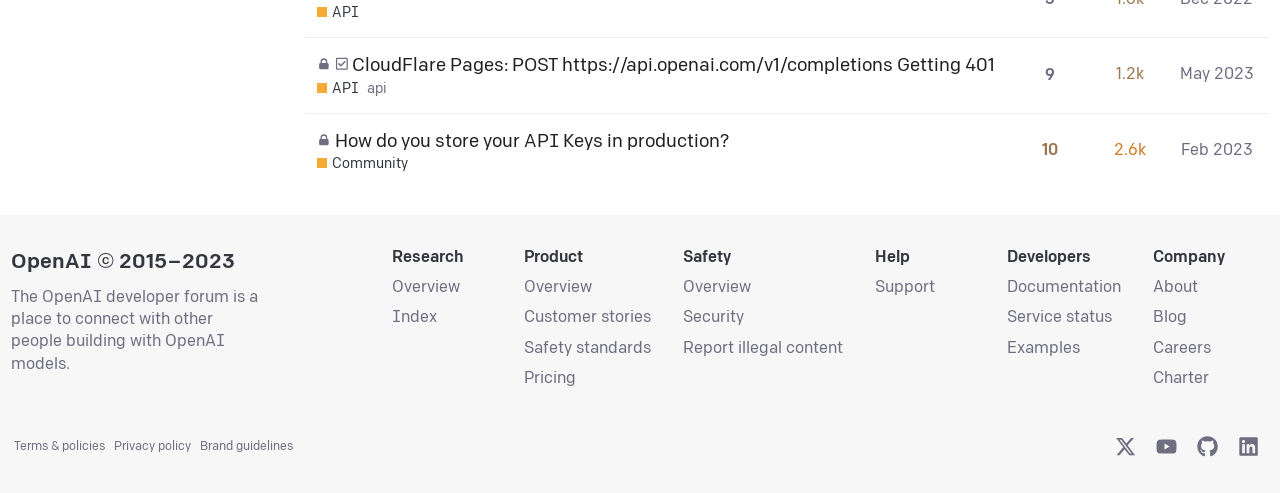Answer with a single word or phrase: 
What is the name of the company?

OpenAI